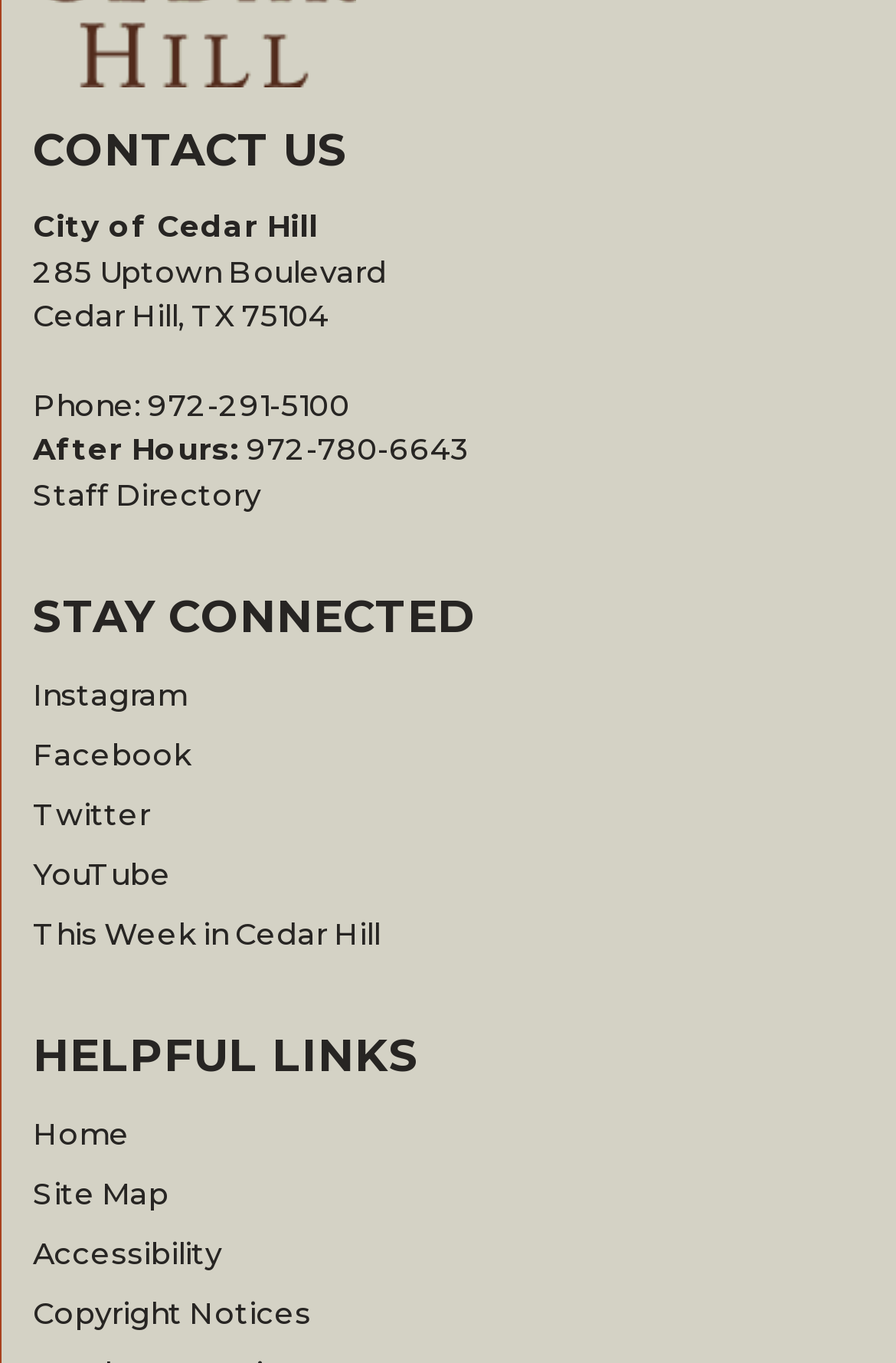Please respond to the question with a concise word or phrase:
What is the street address of the contact information?

285 Uptown Boulevard